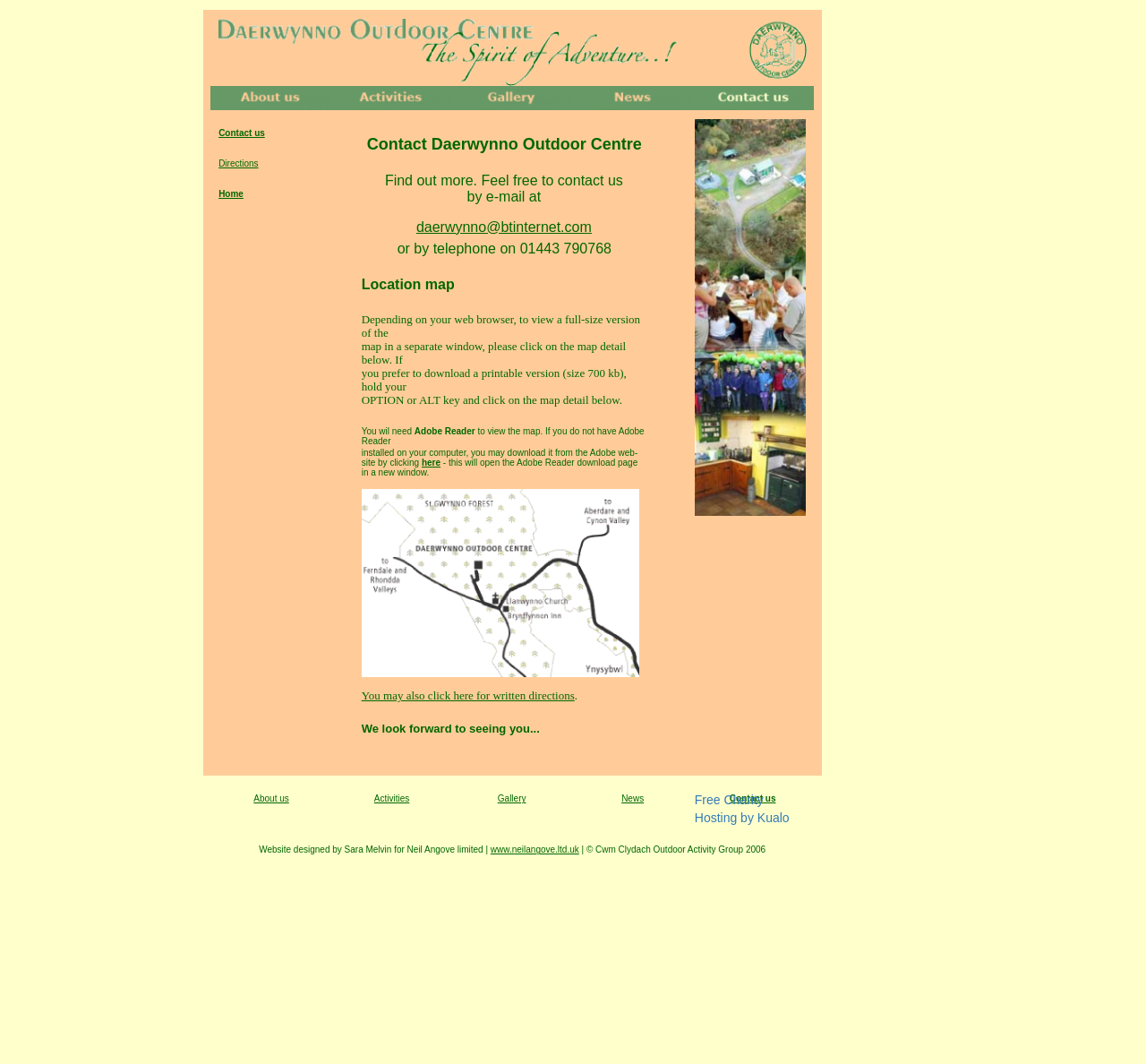Please provide the bounding box coordinate of the region that matches the element description: Contact us. Coordinates should be in the format (top-left x, top-left y, bottom-right x, bottom-right y) and all values should be between 0 and 1.

[0.637, 0.746, 0.677, 0.755]